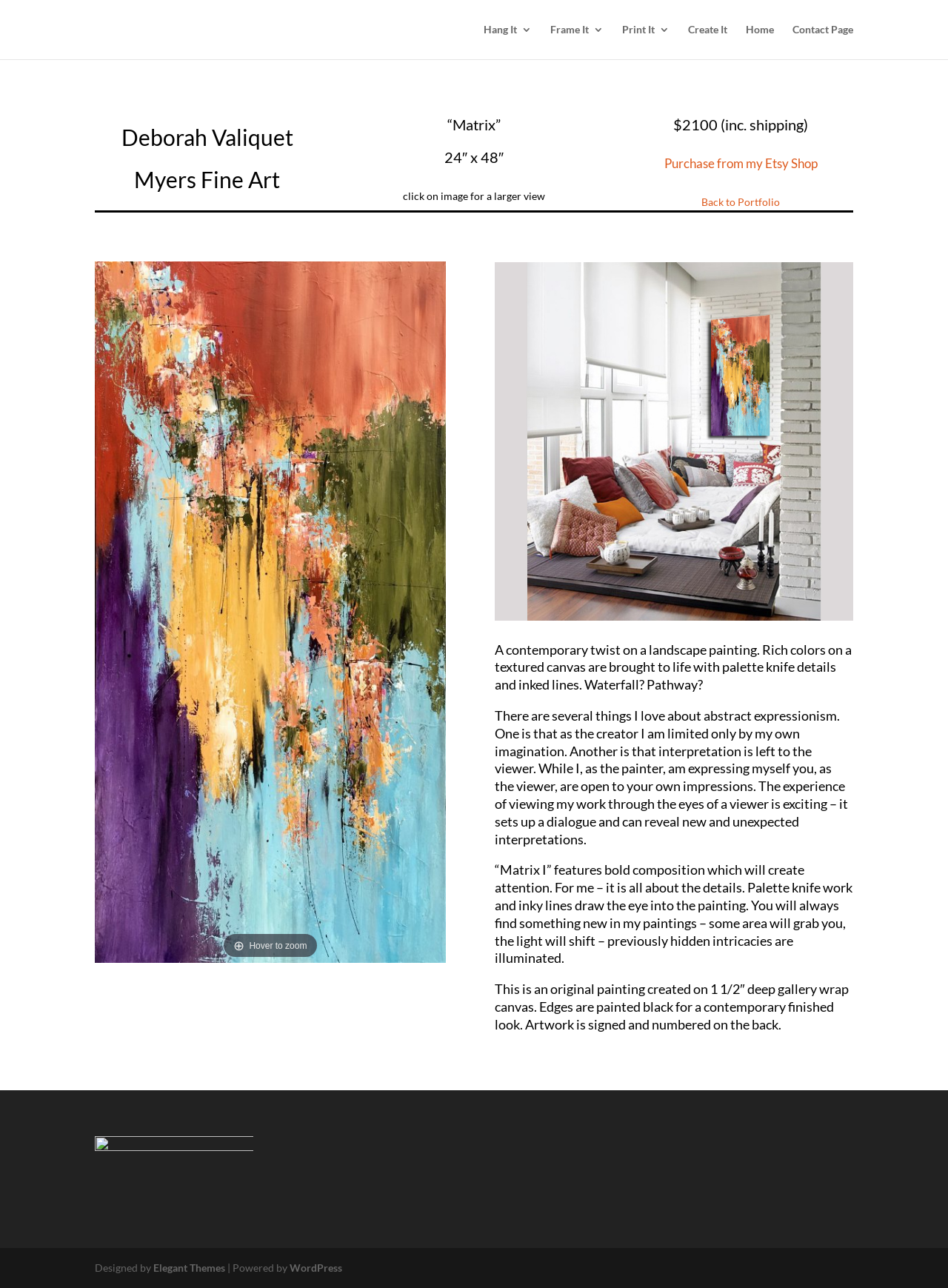What is the size of the painting?
Please use the visual content to give a single word or phrase answer.

24″ x 48″